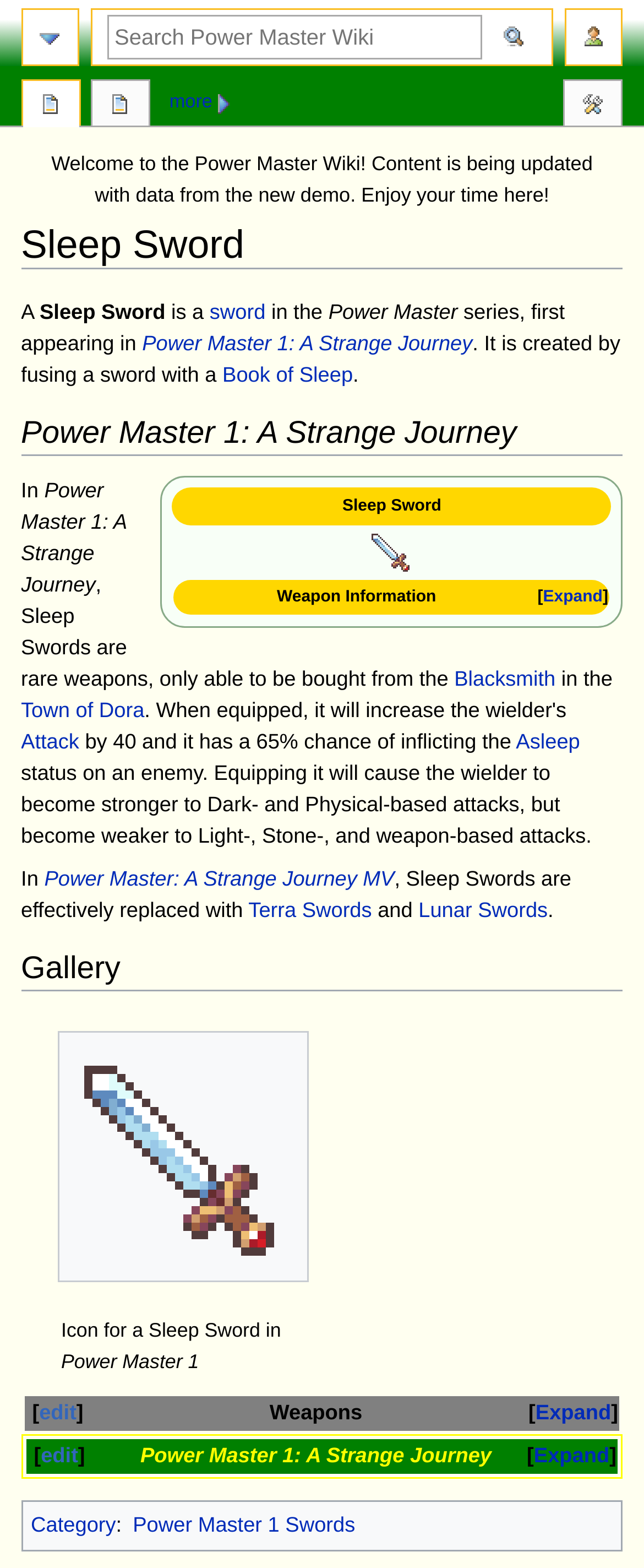Determine the bounding box coordinates (top-left x, top-left y, bottom-right x, bottom-right y) of the UI element described in the following text: alt="PM1 Iron Sword.png"

[0.578, 0.346, 0.639, 0.358]